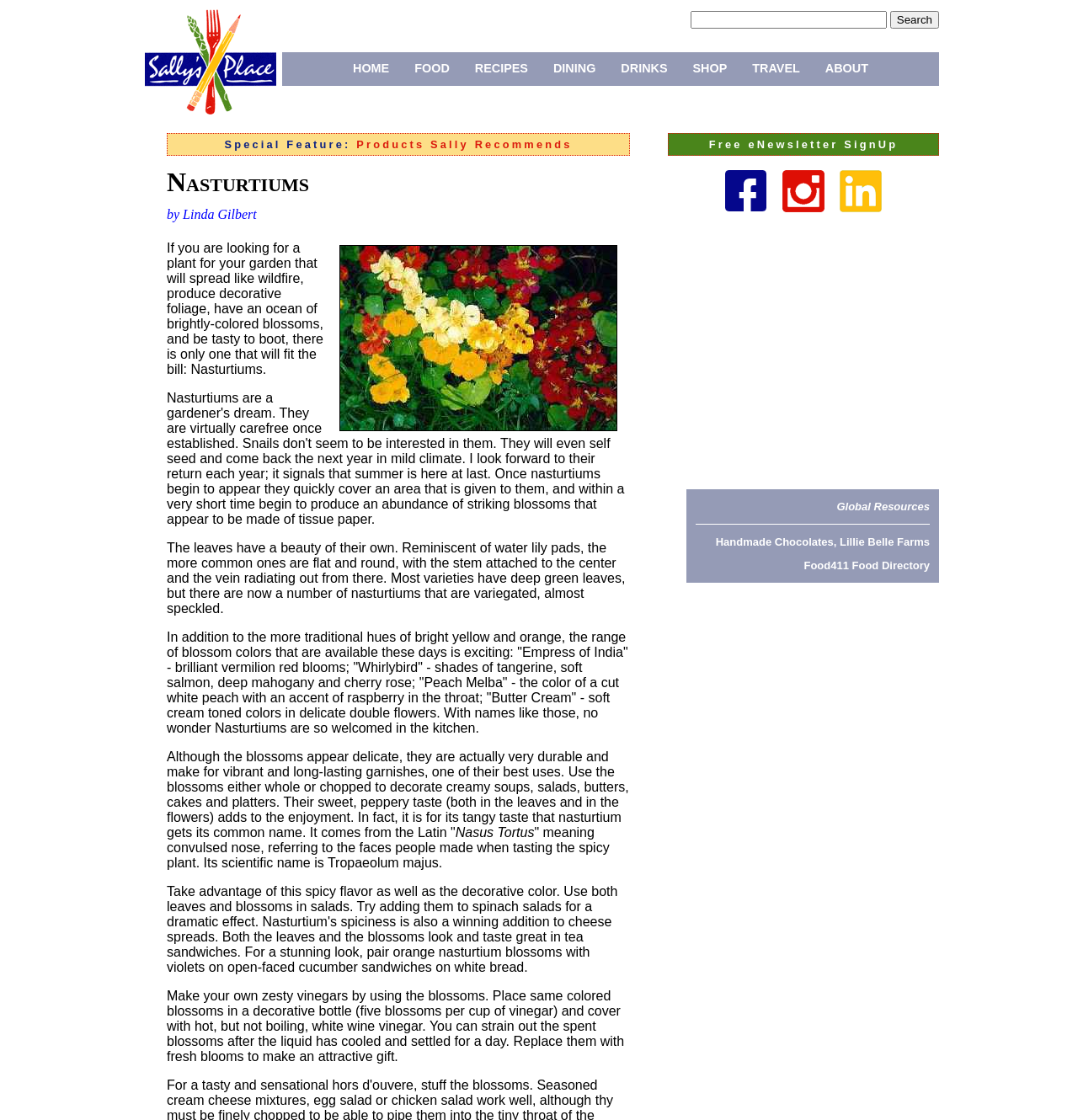What is the main topic of the webpage?
Look at the image and respond with a one-word or short-phrase answer.

Nasturtiums